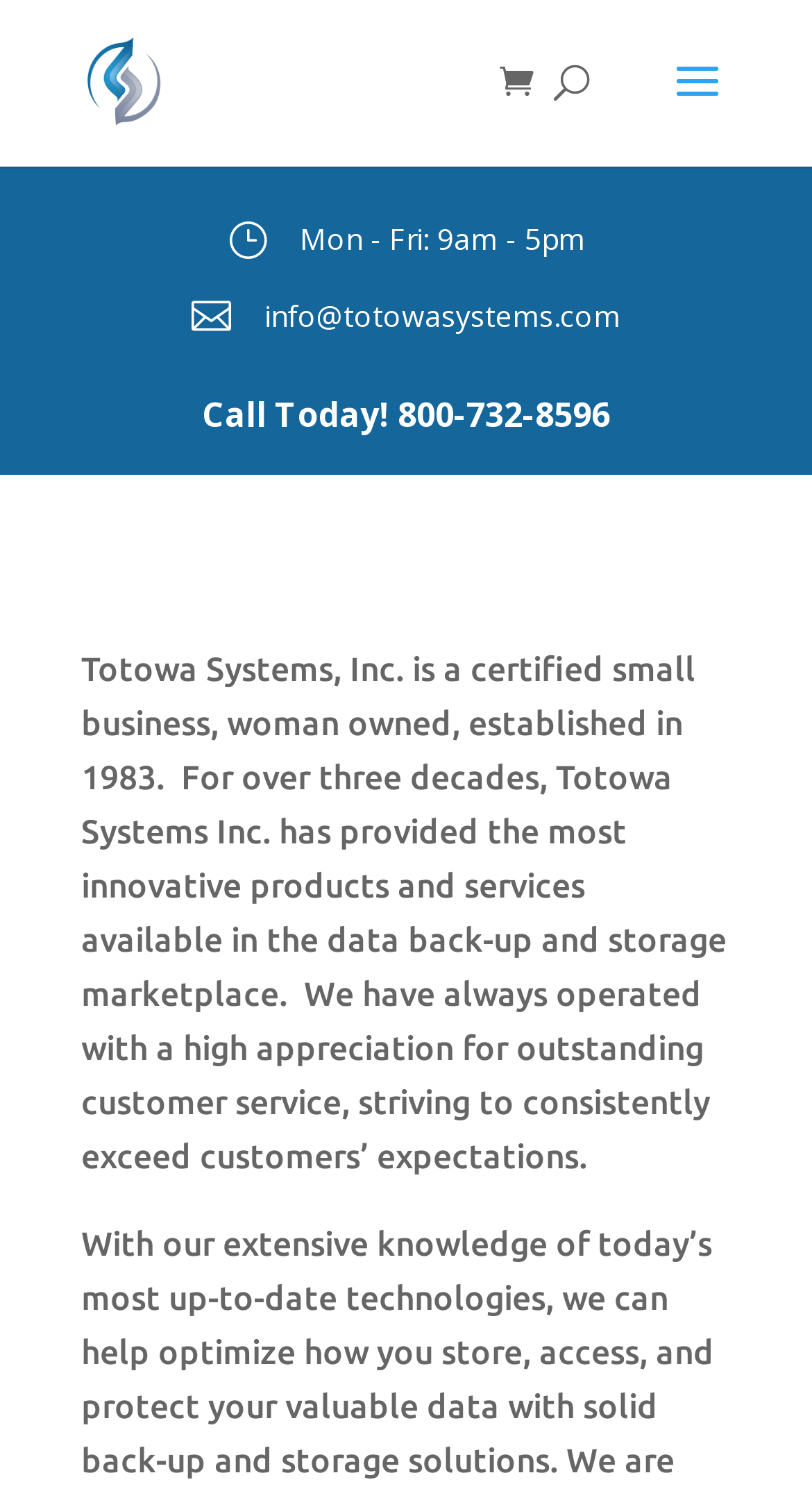What is the company's operating hours?
Make sure to answer the question with a detailed and comprehensive explanation.

I found the company's operating hours by looking at the heading 'Mon - Fri: 9am - 5pm', which suggests that the company operates from Monday to Friday, 9am to 5pm.